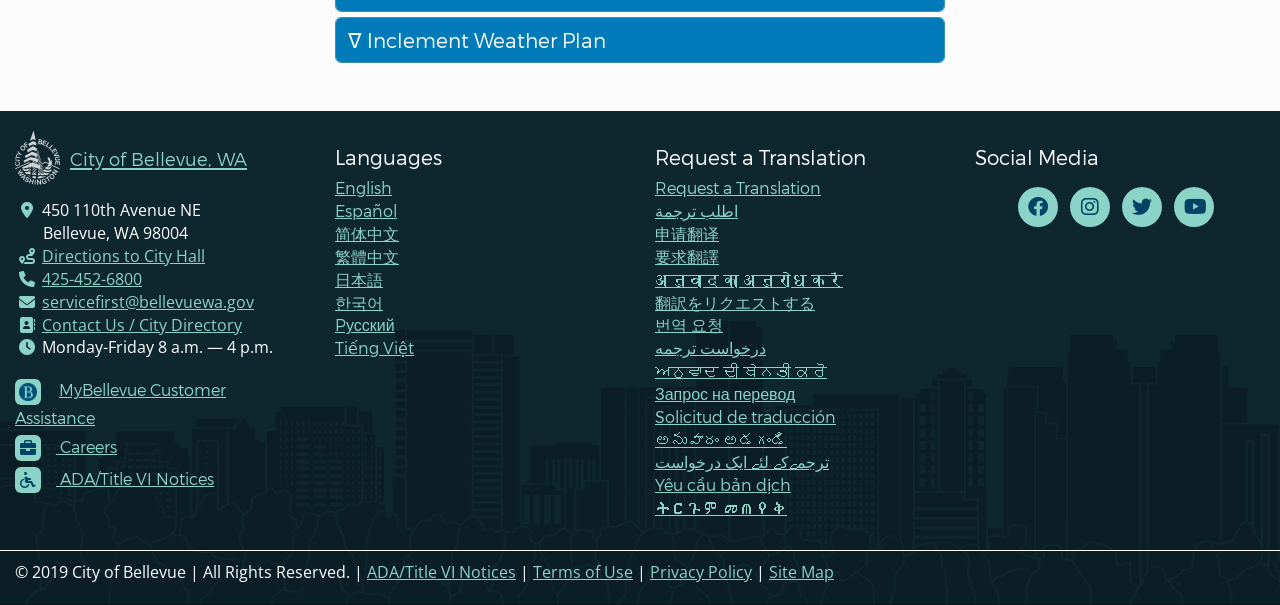What is the copyright year of the city's website?
Please respond to the question with as much detail as possible.

I found the copyright year by looking at the footer section of the webpage, where it lists the copyright information. The copyright year is listed as '2019'.